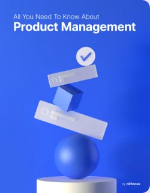What shape is prominently displayed on the eBook cover?
Refer to the image and give a detailed answer to the query.

The caption states that a checkmark is prominently displayed on the eBook cover, symbolizing approval or successful outcomes, which is an essential goal of effective product management.